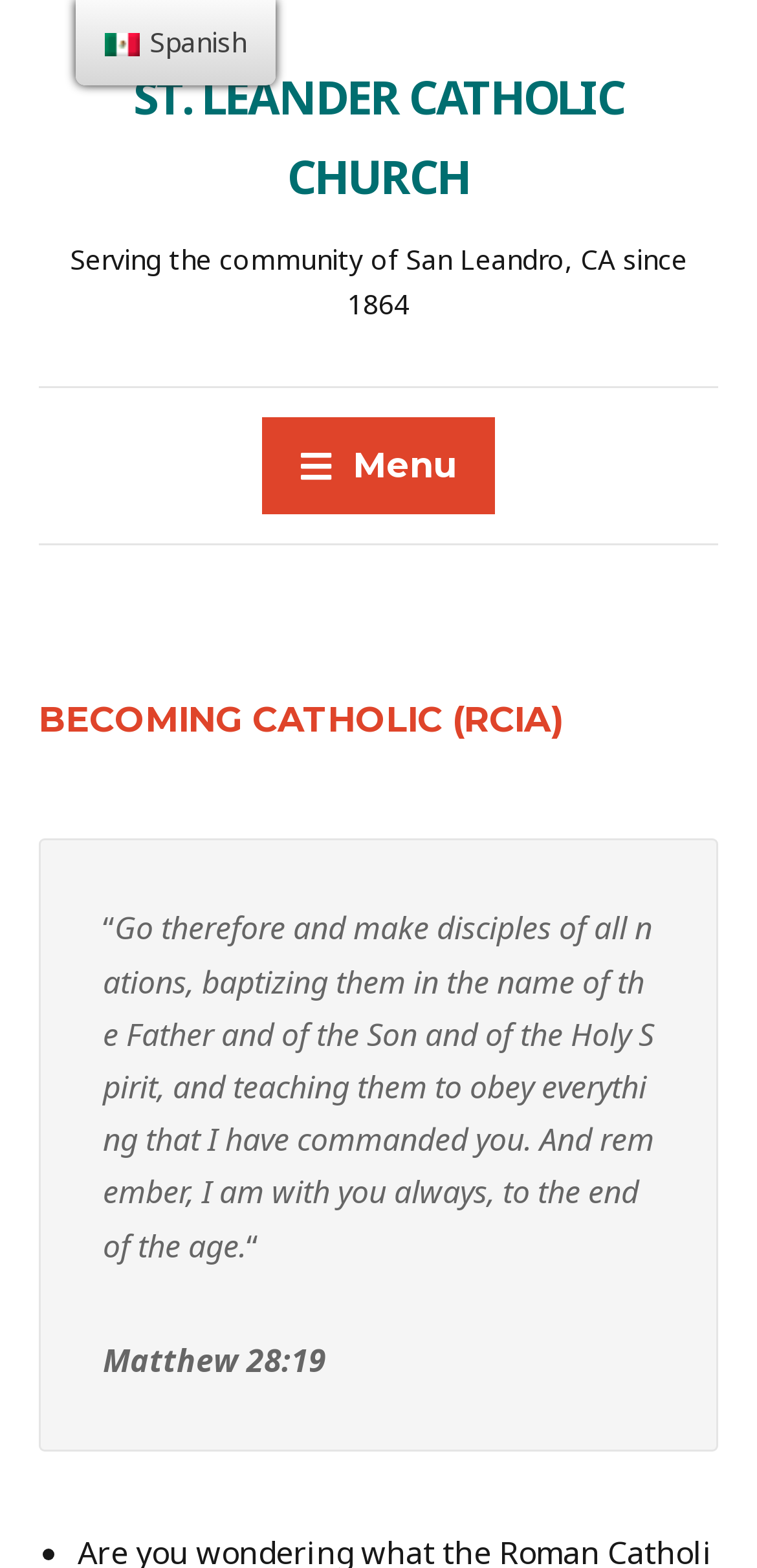Highlight the bounding box of the UI element that corresponds to this description: "St. Leander Catholic Church".

[0.176, 0.041, 0.824, 0.132]